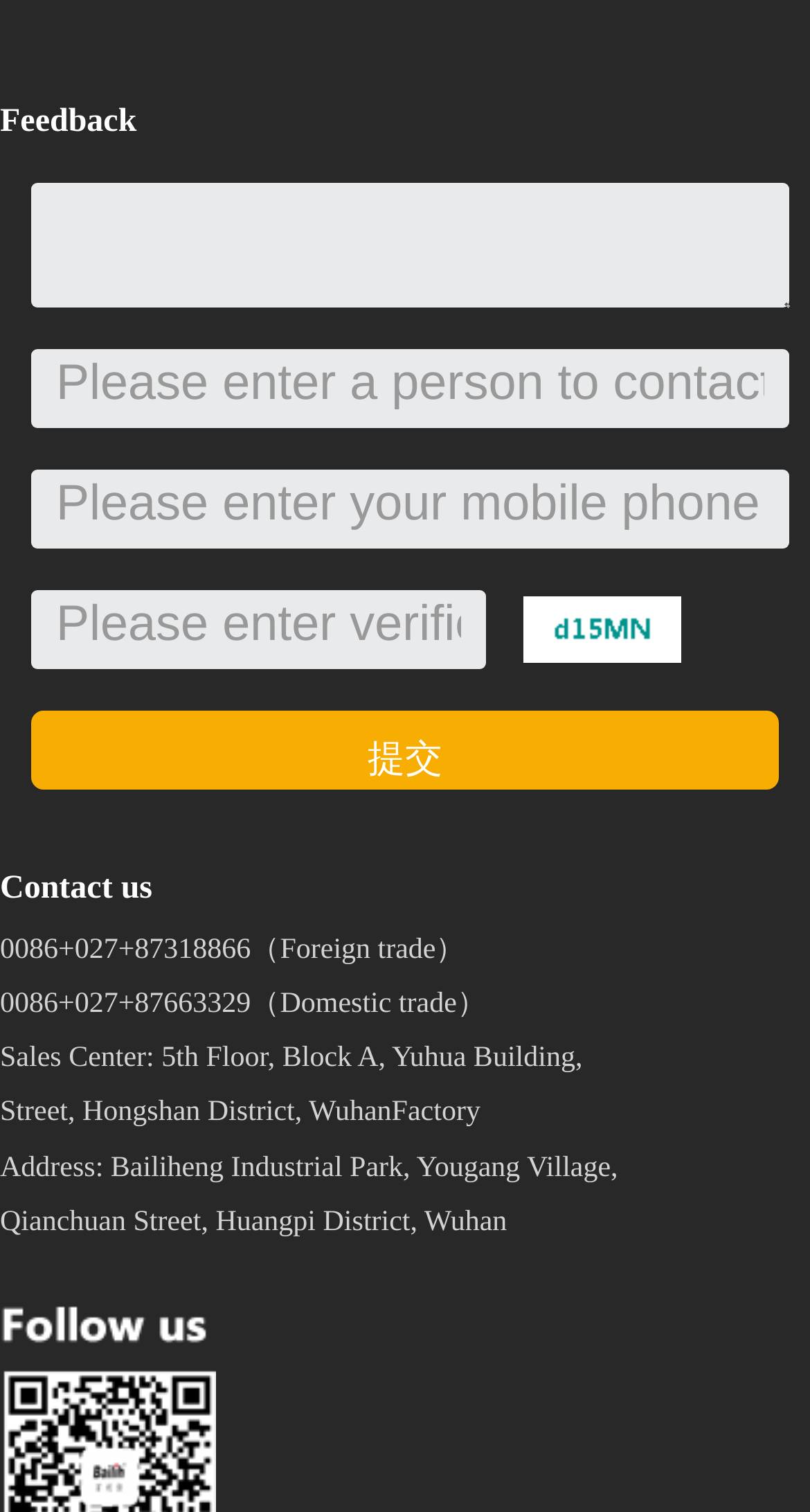Using the provided description name="c_captchas" placeholder="Please enter verification code", find the bounding box coordinates for the UI element. Provide the coordinates in (top-left x, top-left y, bottom-right x, bottom-right y) format, ensuring all values are between 0 and 1.

[0.038, 0.39, 0.6, 0.442]